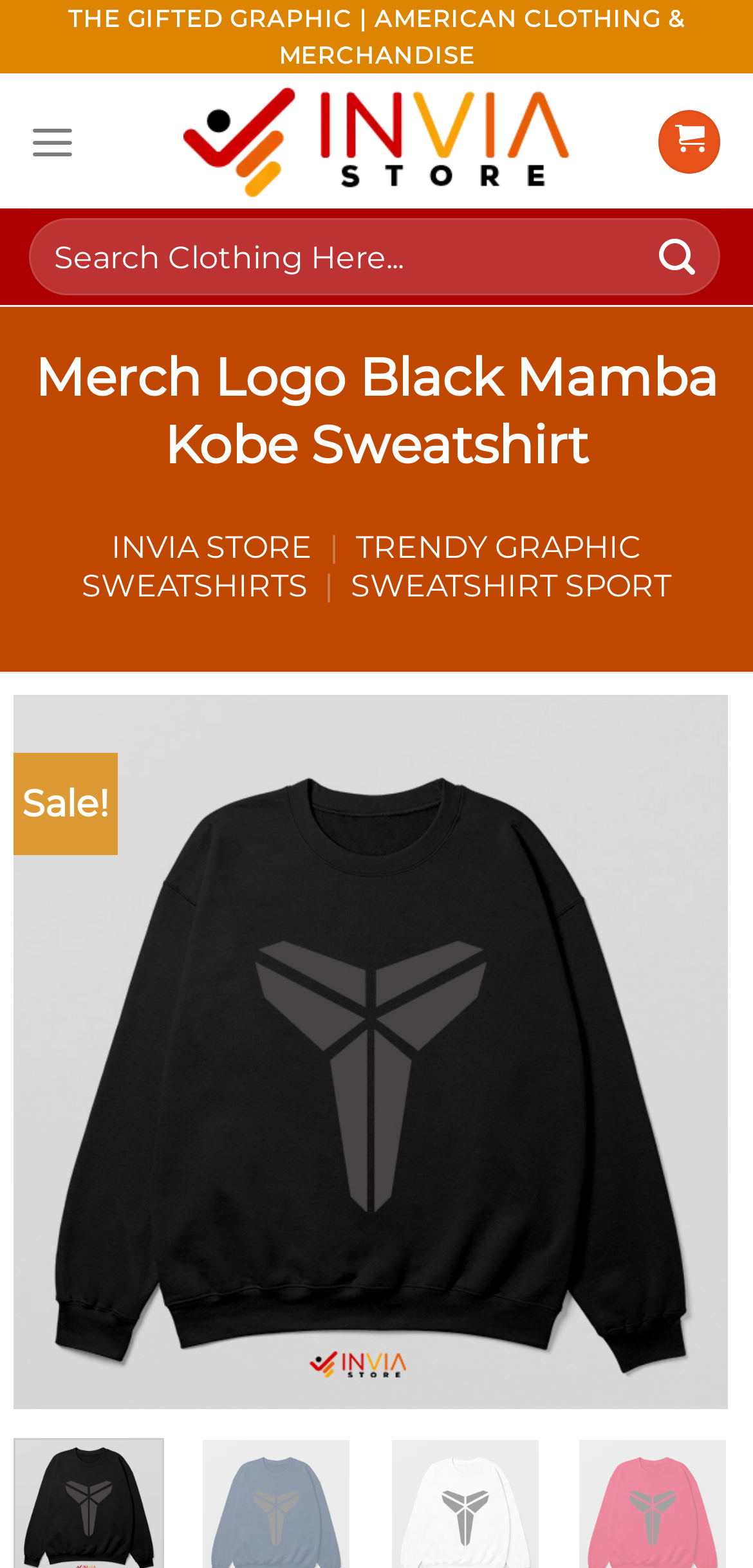Determine the bounding box coordinates of the clickable region to follow the instruction: "Read the article about MBA Alumna Alena Kayumova".

None